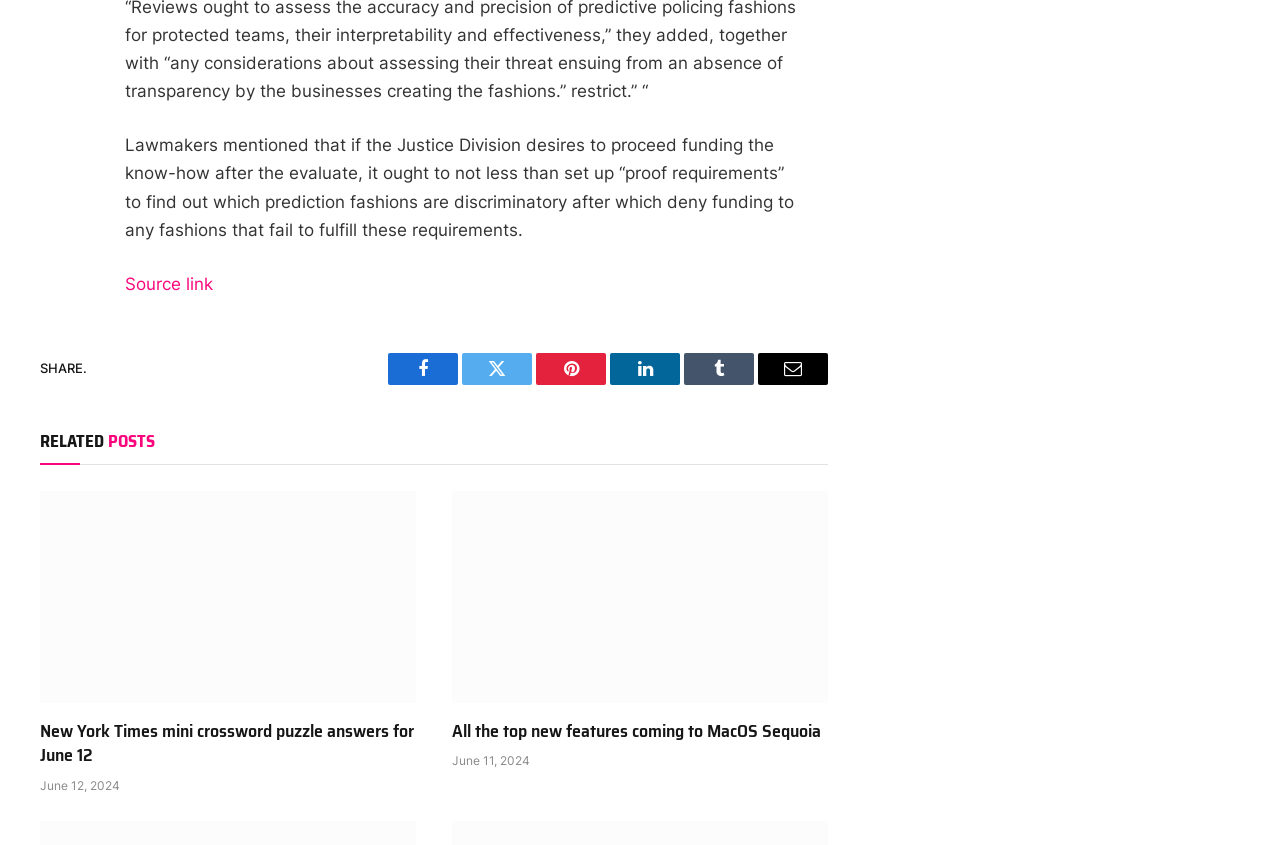Identify the bounding box coordinates of the element that should be clicked to fulfill this task: "Sign in to the account". The coordinates should be provided as four float numbers between 0 and 1, i.e., [left, top, right, bottom].

None